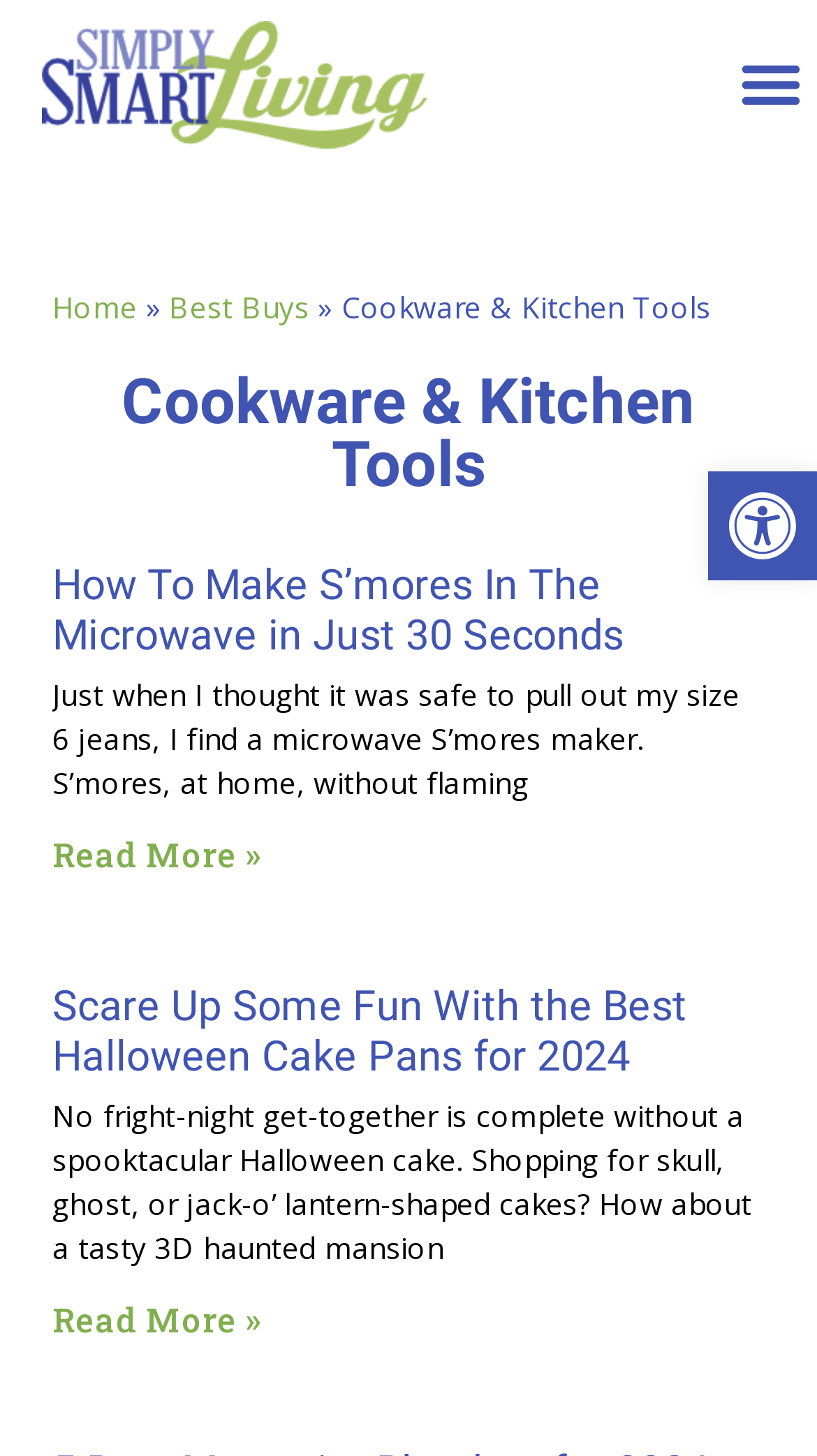Using the provided element description, identify the bounding box coordinates as (top-left x, top-left y, bottom-right x, bottom-right y). Ensure all values are between 0 and 1. Description: Read More »

[0.064, 0.571, 0.318, 0.601]